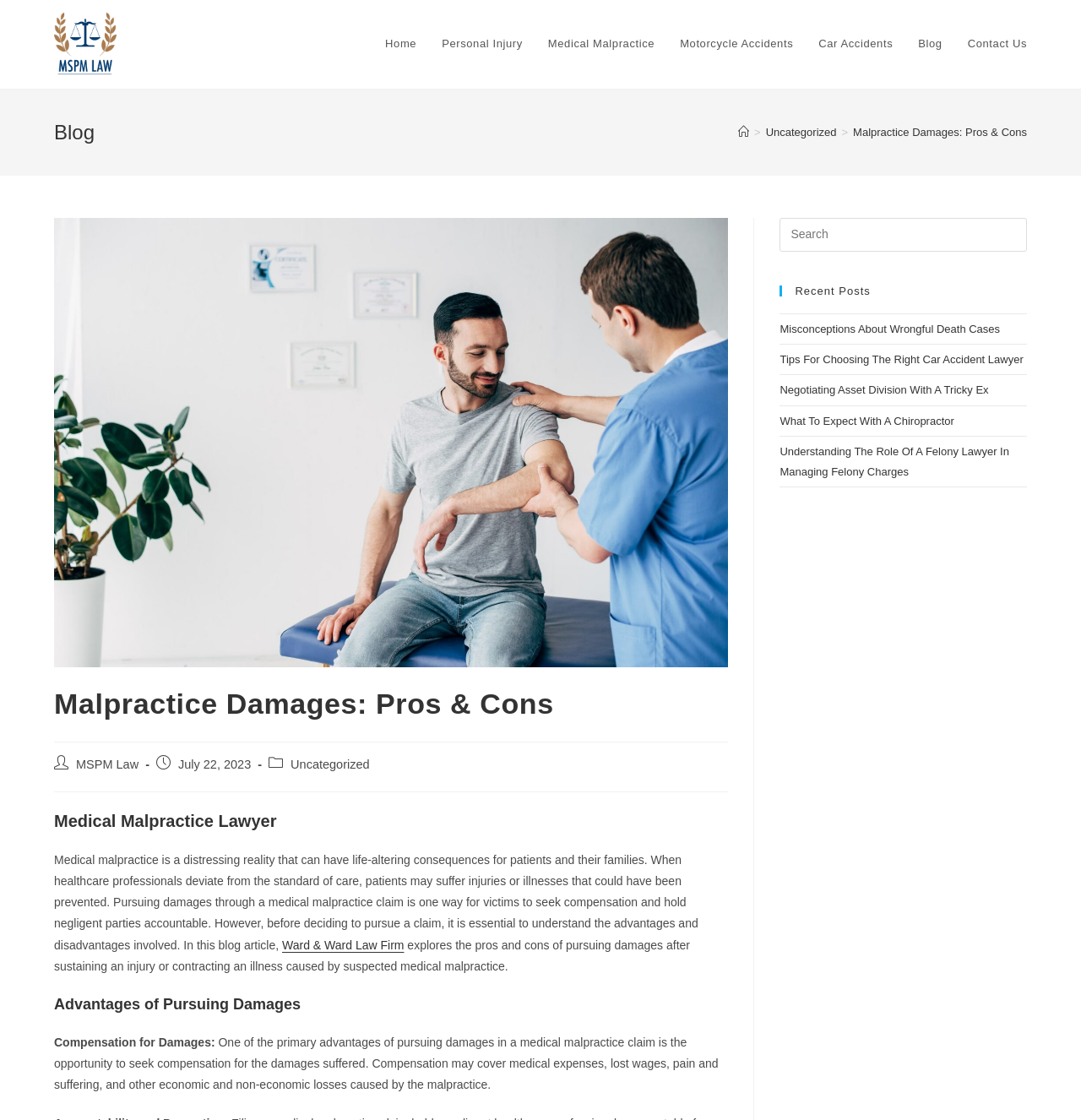Look at the image and write a detailed answer to the question: 
How many links are in the primary sidebar?

The primary sidebar is located on the right side of the webpage, and it contains a search box and a list of recent posts. There are 5 links in the recent posts section, which are 'Misconceptions About Wrongful Death Cases', 'Tips For Choosing The Right Car Accident Lawyer', 'Negotiating Asset Division With A Tricky Ex', 'What To Expect With A Chiropractor', and 'Understanding The Role Of A Felony Lawyer In Managing Felony Charges'.